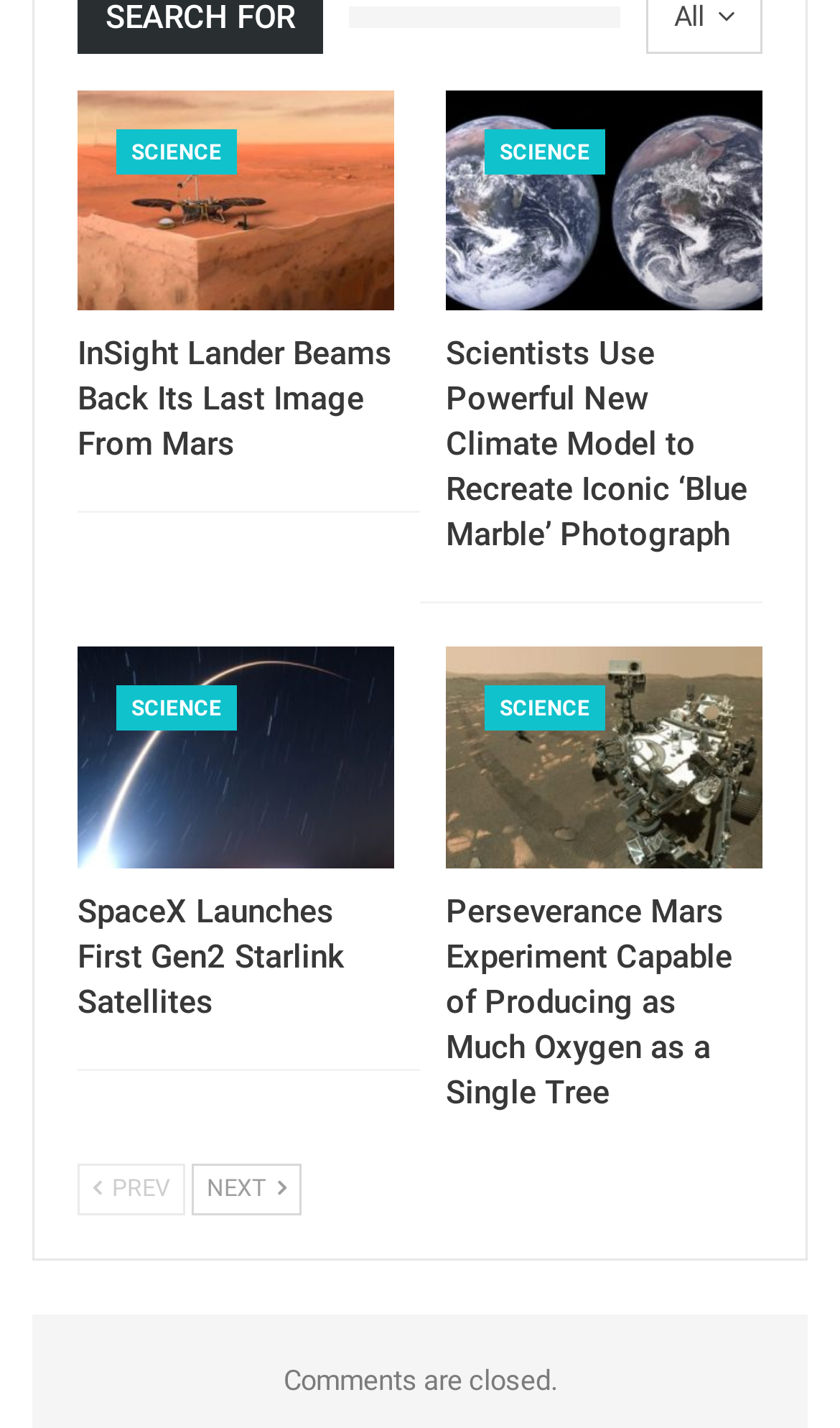What is the purpose of the 'PREV' and 'NEXT' links? Based on the image, give a response in one word or a short phrase.

Navigation